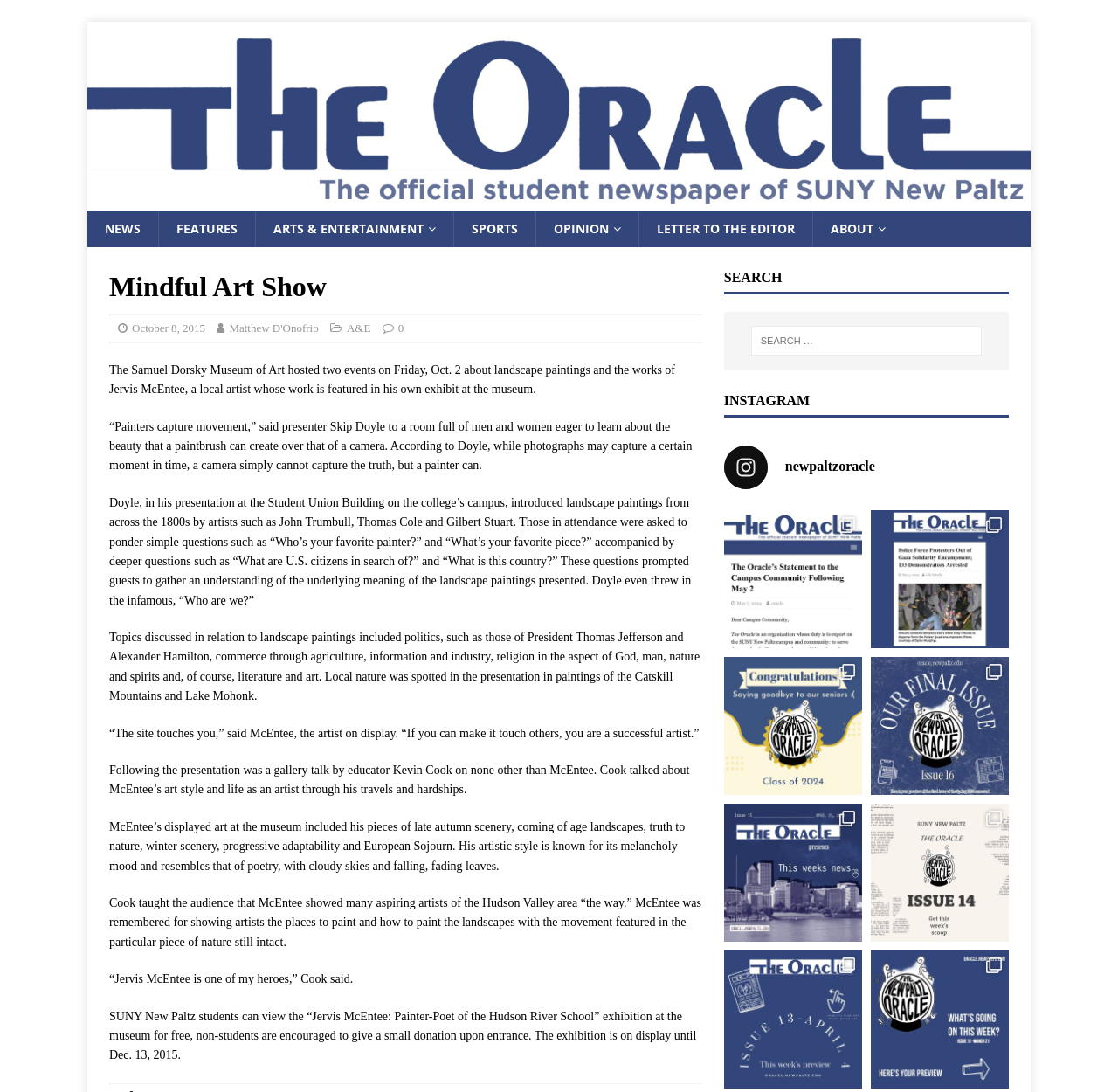Locate the bounding box coordinates of the element that should be clicked to fulfill the instruction: "Search for something".

[0.672, 0.299, 0.878, 0.326]